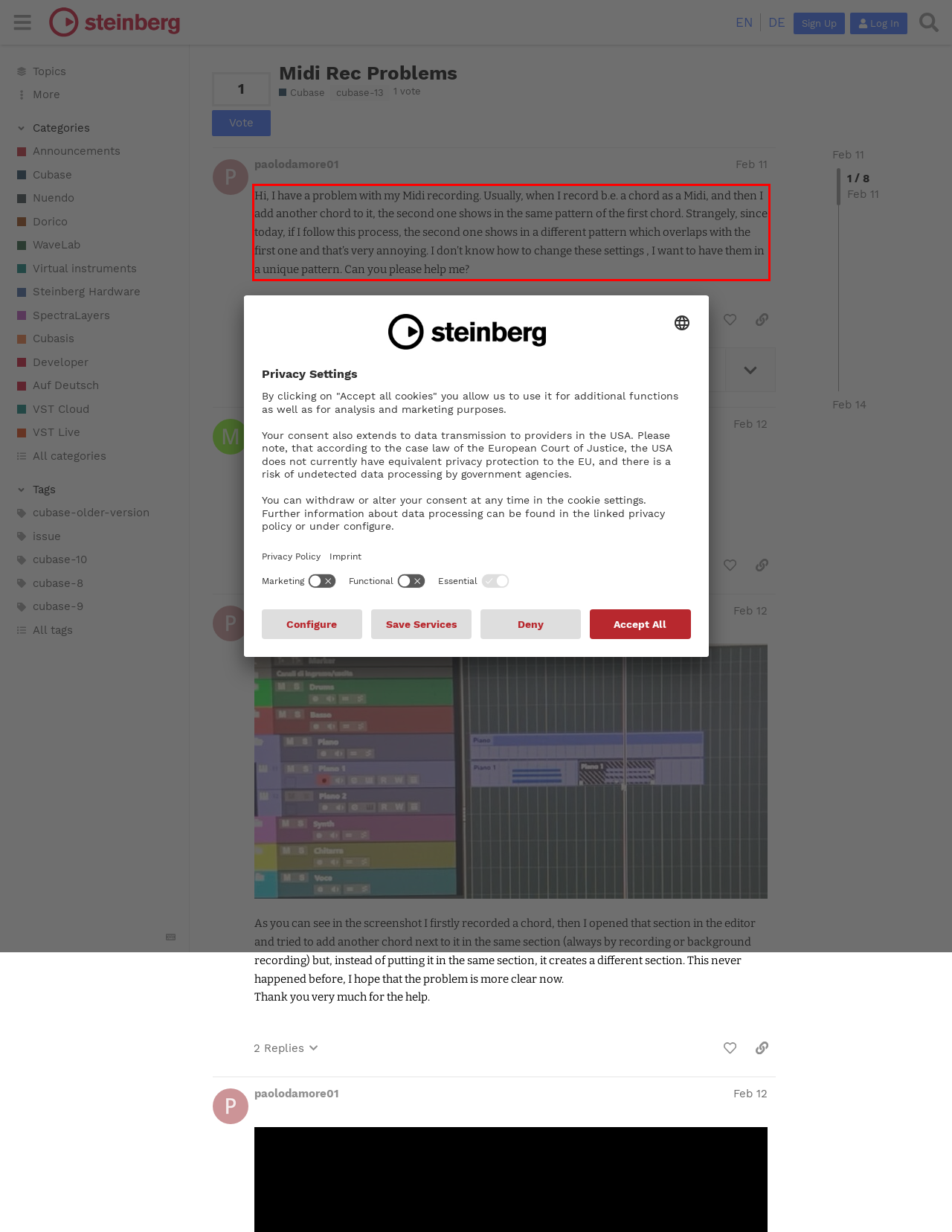Look at the webpage screenshot and recognize the text inside the red bounding box.

Hi, I have a problem with my Midi recording. Usually, when I record b.e. a chord as a Midi, and then I add another chord to it, the second one shows in the same pattern of the first chord. Strangely, since today, if I follow this process, the second one shows in a different pattern which overlaps with the first one and that’s very annoying. I don’t know how to change these settings , I want to have them in a unique pattern. Can you please help me?